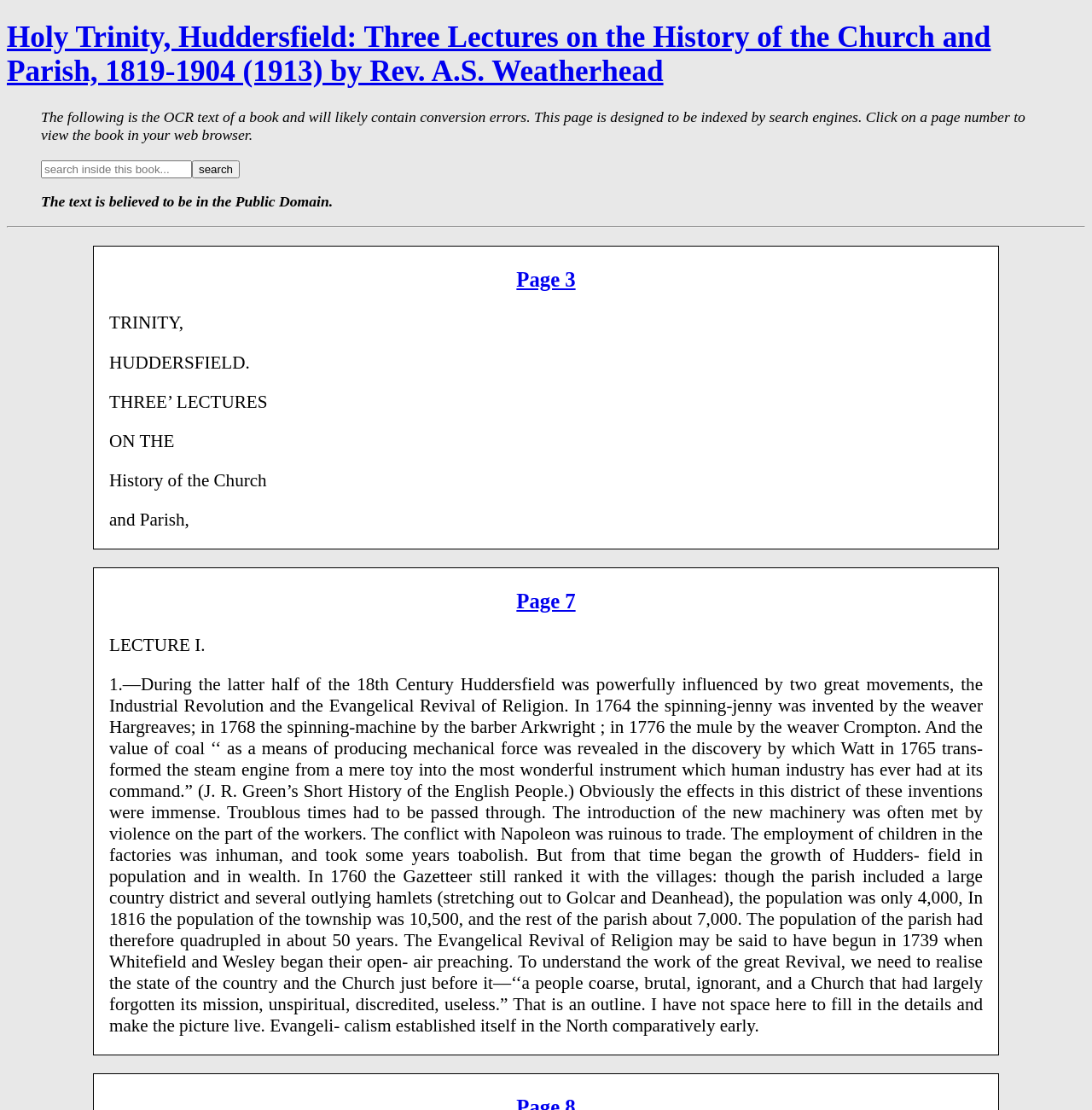For the element described, predict the bounding box coordinates as (top-left x, top-left y, bottom-right x, bottom-right y). All values should be between 0 and 1. Element description: Page 3

[0.473, 0.241, 0.527, 0.262]